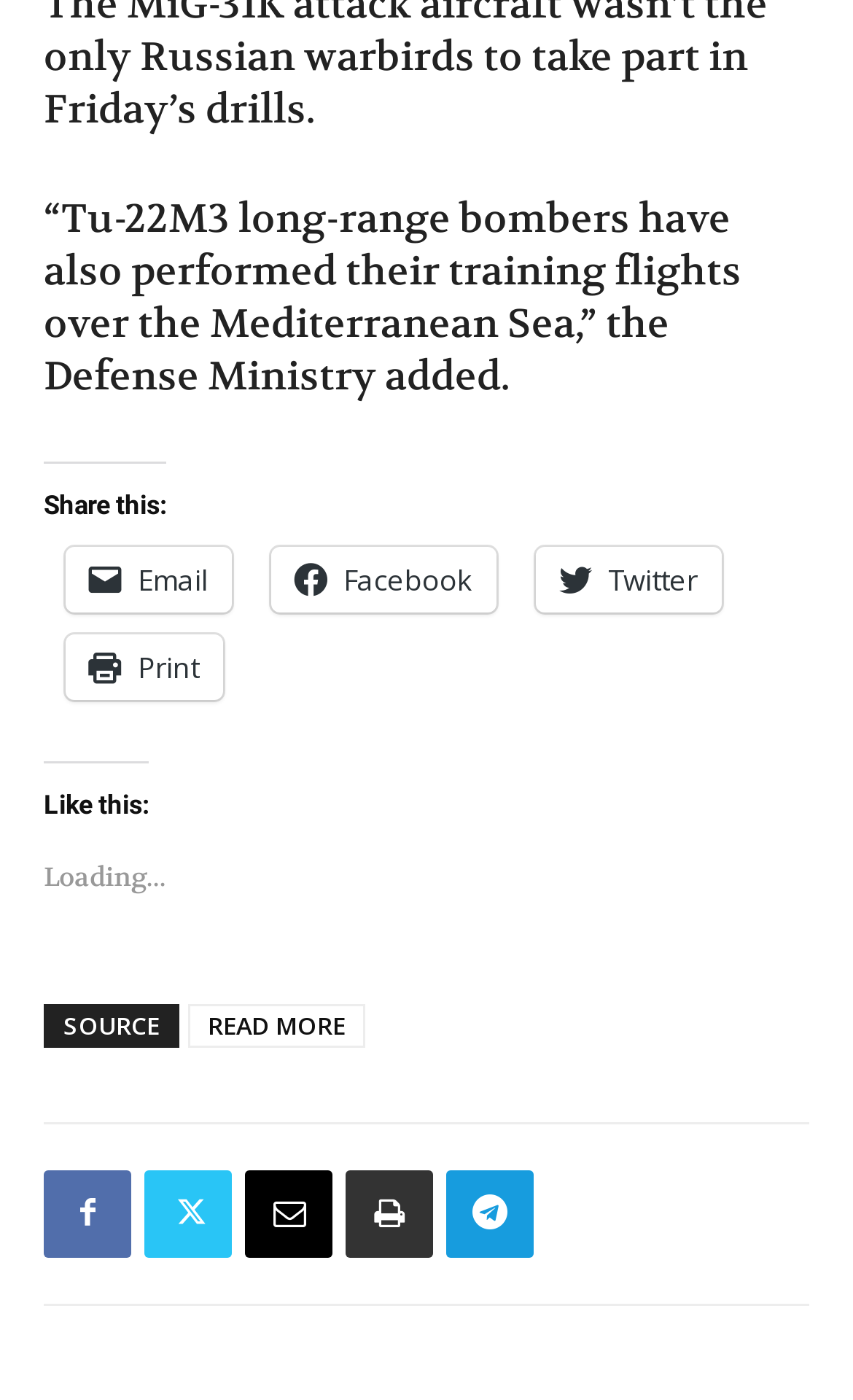Identify the bounding box for the described UI element. Provide the coordinates in (top-left x, top-left y, bottom-right x, bottom-right y) format with values ranging from 0 to 1: Portfolio

None